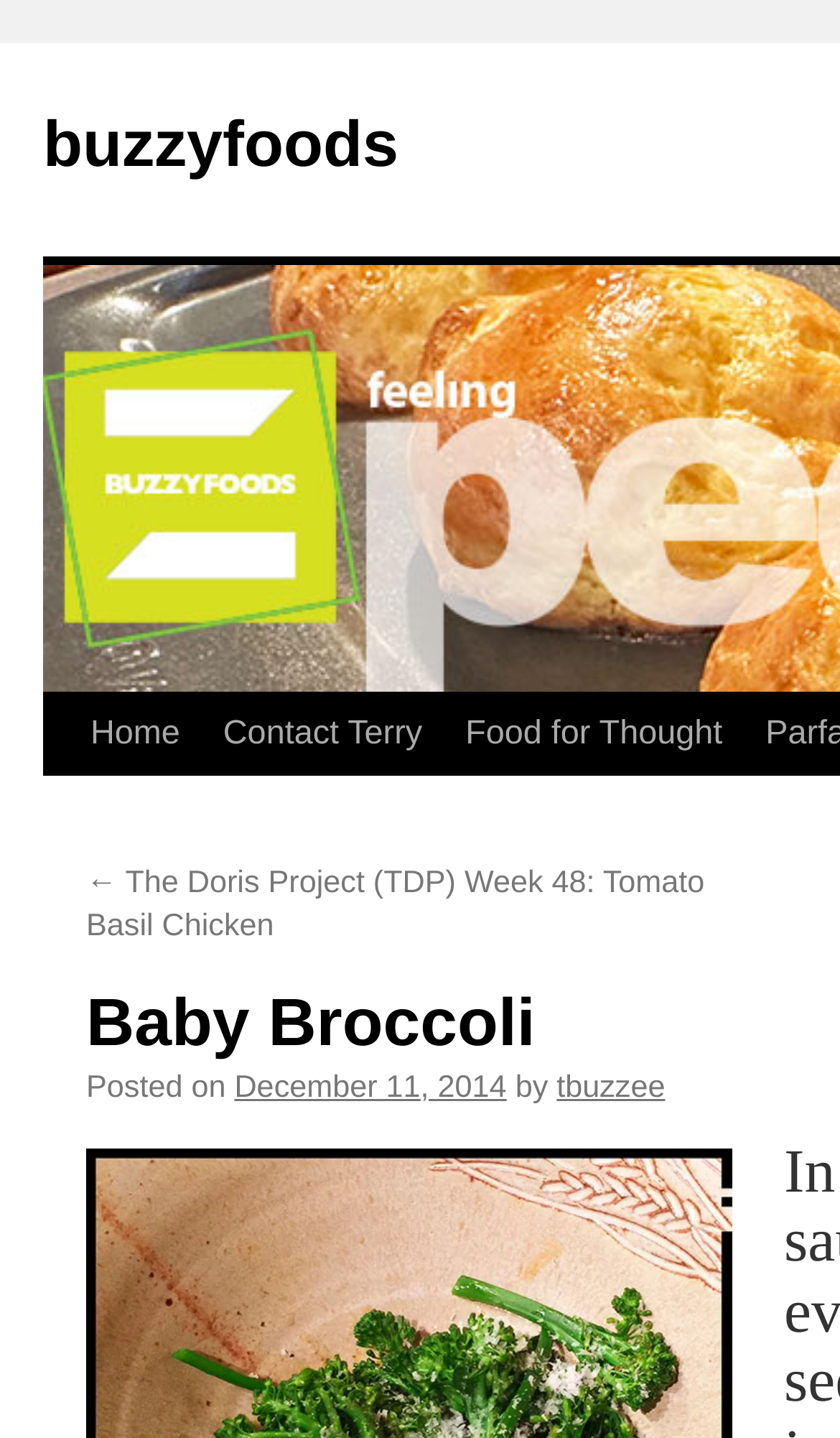From the element description: "Home", extract the bounding box coordinates of the UI element. The coordinates should be expressed as four float numbers between 0 and 1, in the order [left, top, right, bottom].

[0.082, 0.483, 0.222, 0.539]